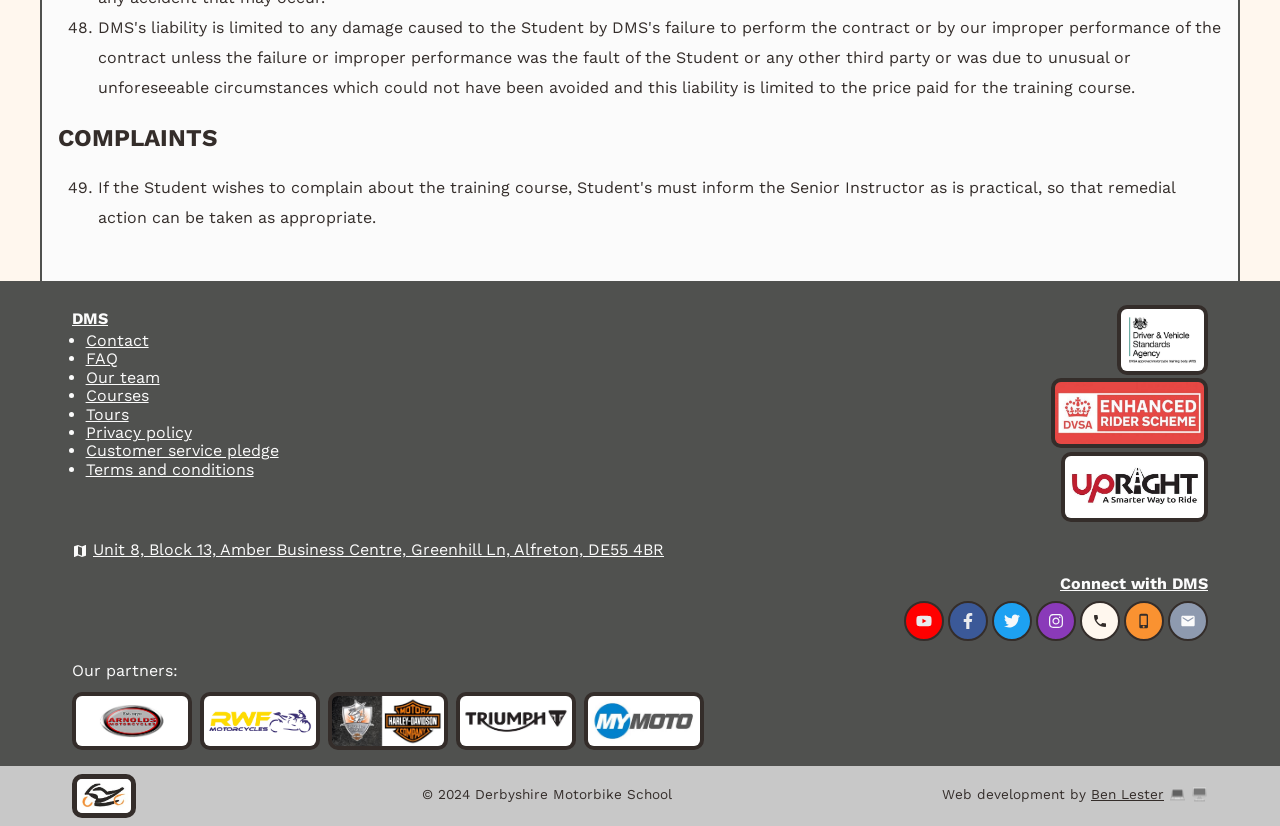Locate the coordinates of the bounding box for the clickable region that fulfills this instruction: "Check the DVSA ATB logo".

[0.873, 0.369, 0.944, 0.458]